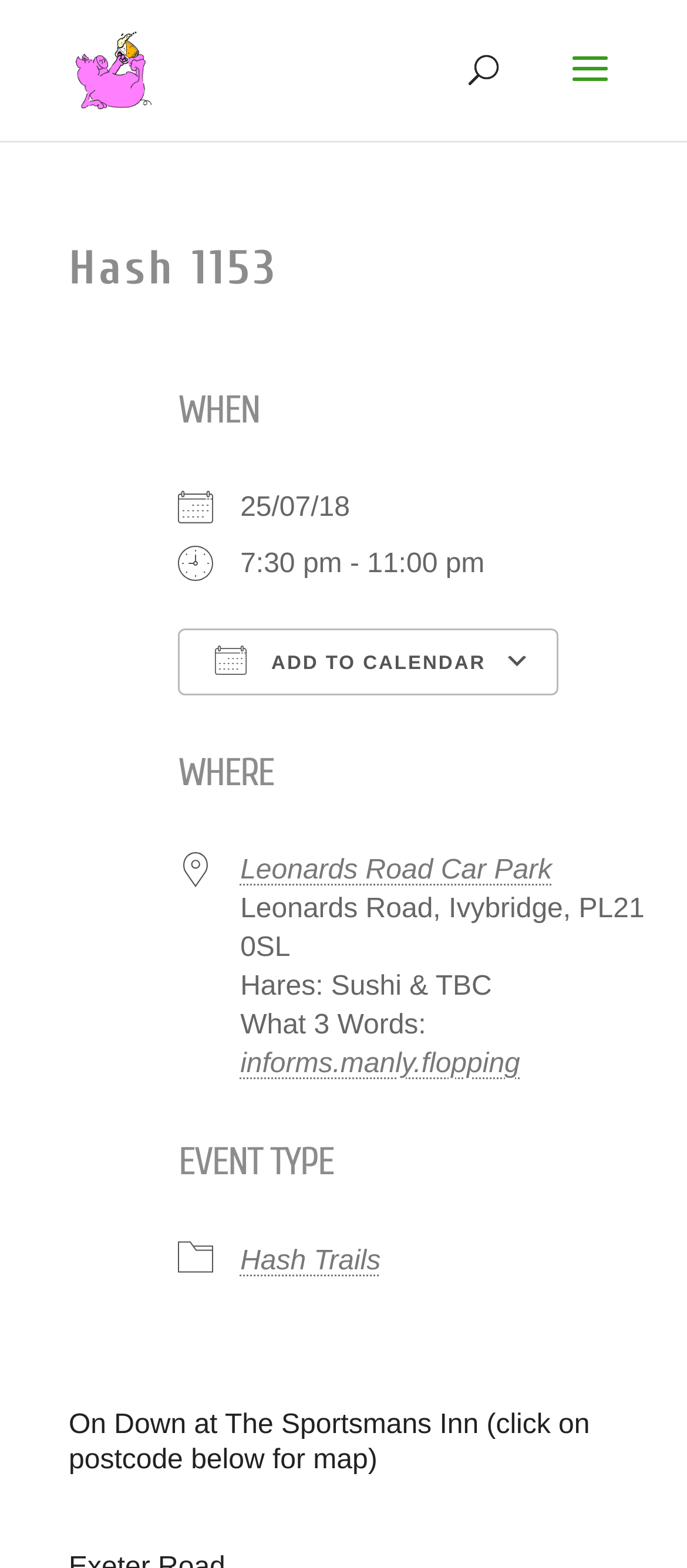What is the type of event?
Answer the question with a single word or phrase derived from the image.

Hash Trails